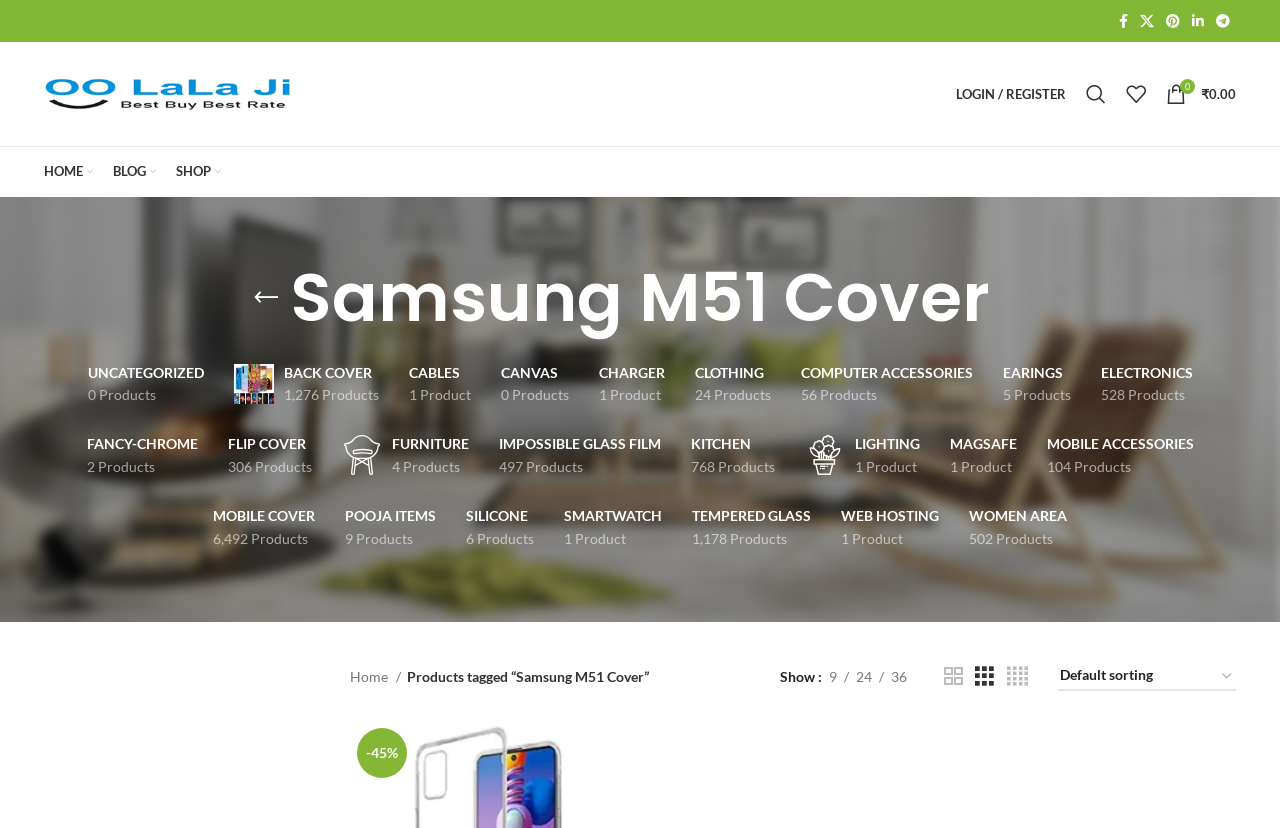Locate the bounding box coordinates of the element that needs to be clicked to carry out the instruction: "Change shop order". The coordinates should be given as four float numbers ranging from 0 to 1, i.e., [left, top, right, bottom].

[0.827, 0.8, 0.966, 0.835]